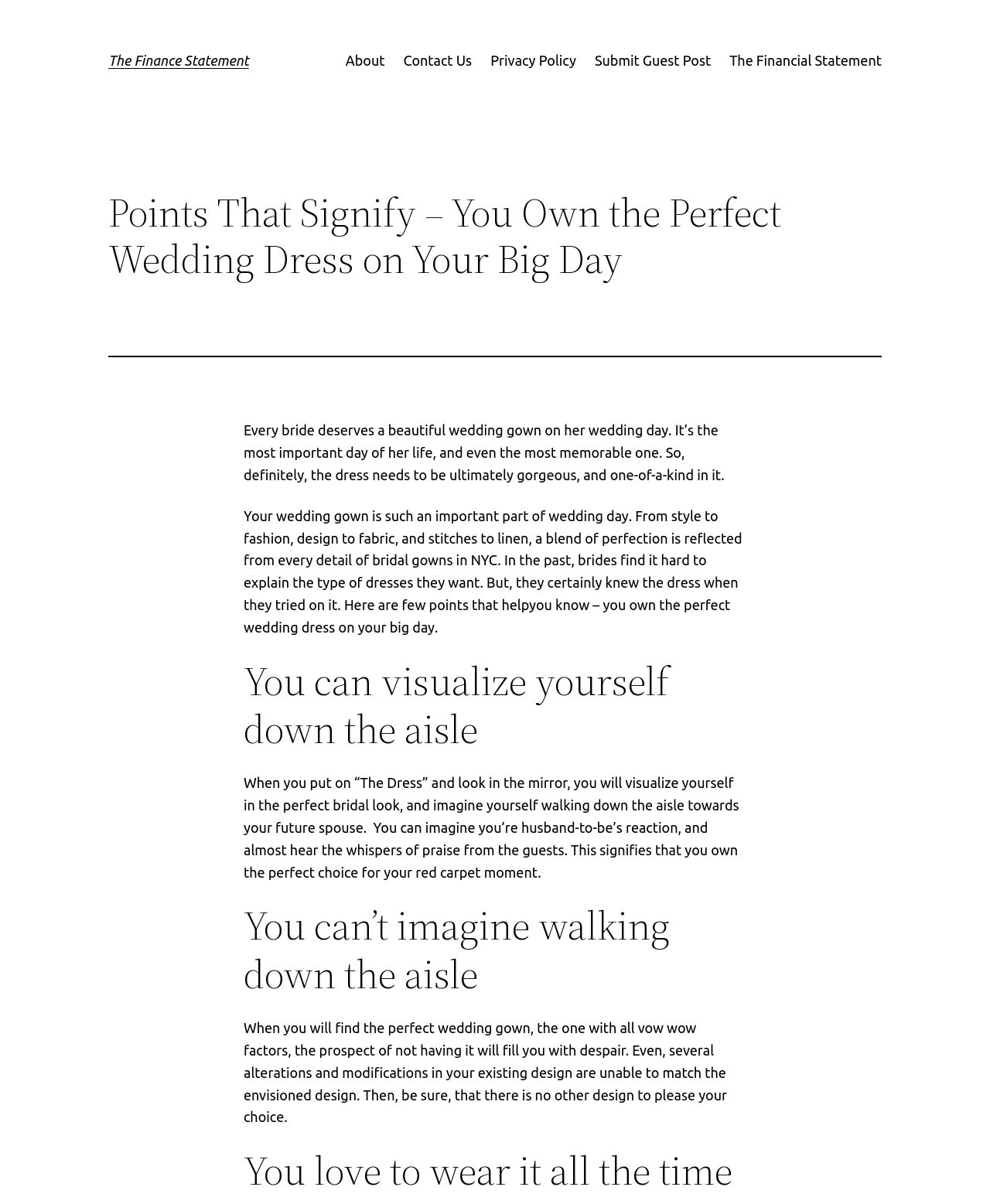Answer the following inquiry with a single word or phrase:
What is the purpose of a wedding gown?

To make the bride feel perfect